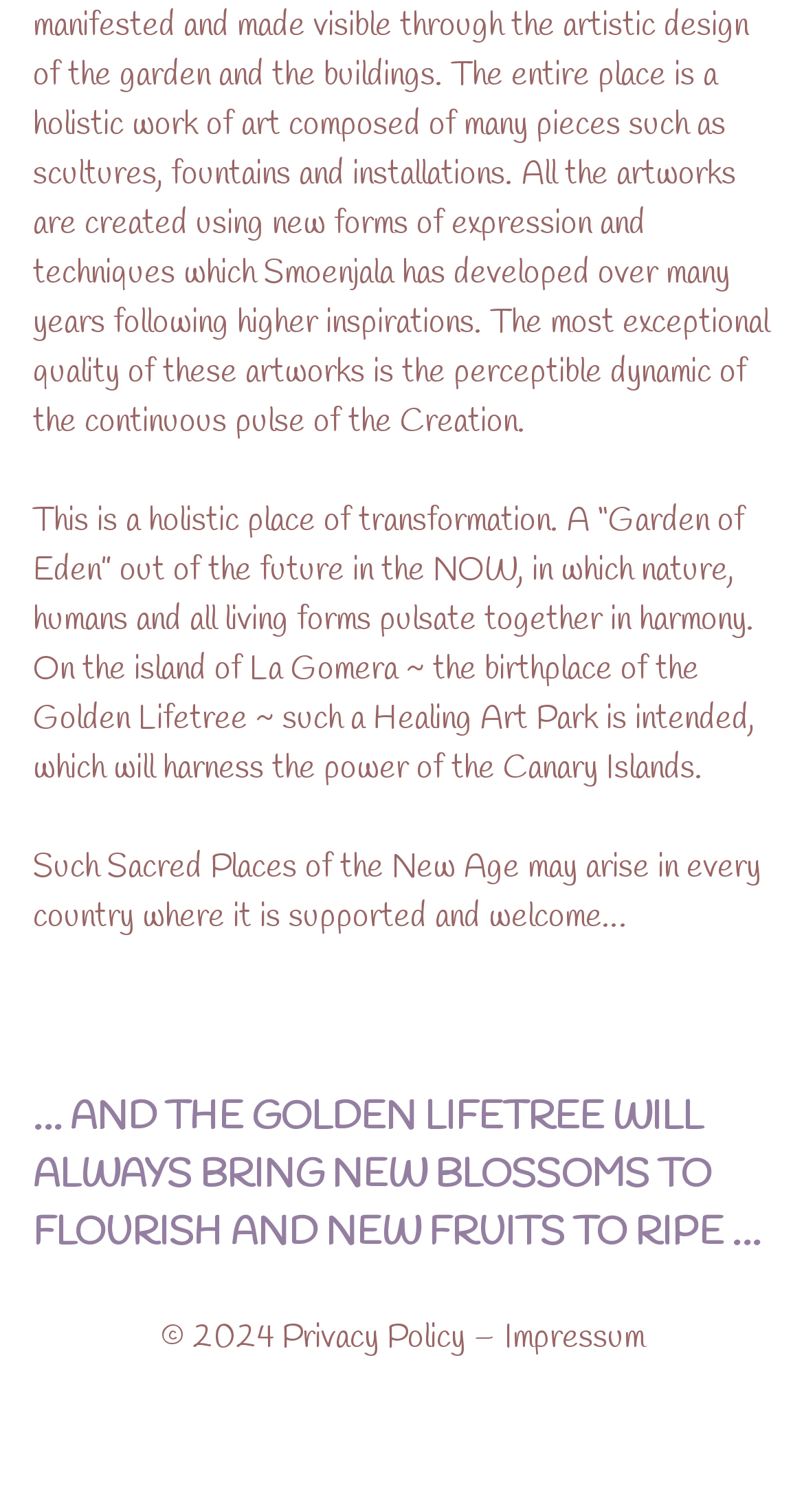Given the element description Kramer For Mayor, specify the bounding box coordinates of the corresponding UI element in the format (top-left x, top-left y, bottom-right x, bottom-right y). All values must be between 0 and 1.

None